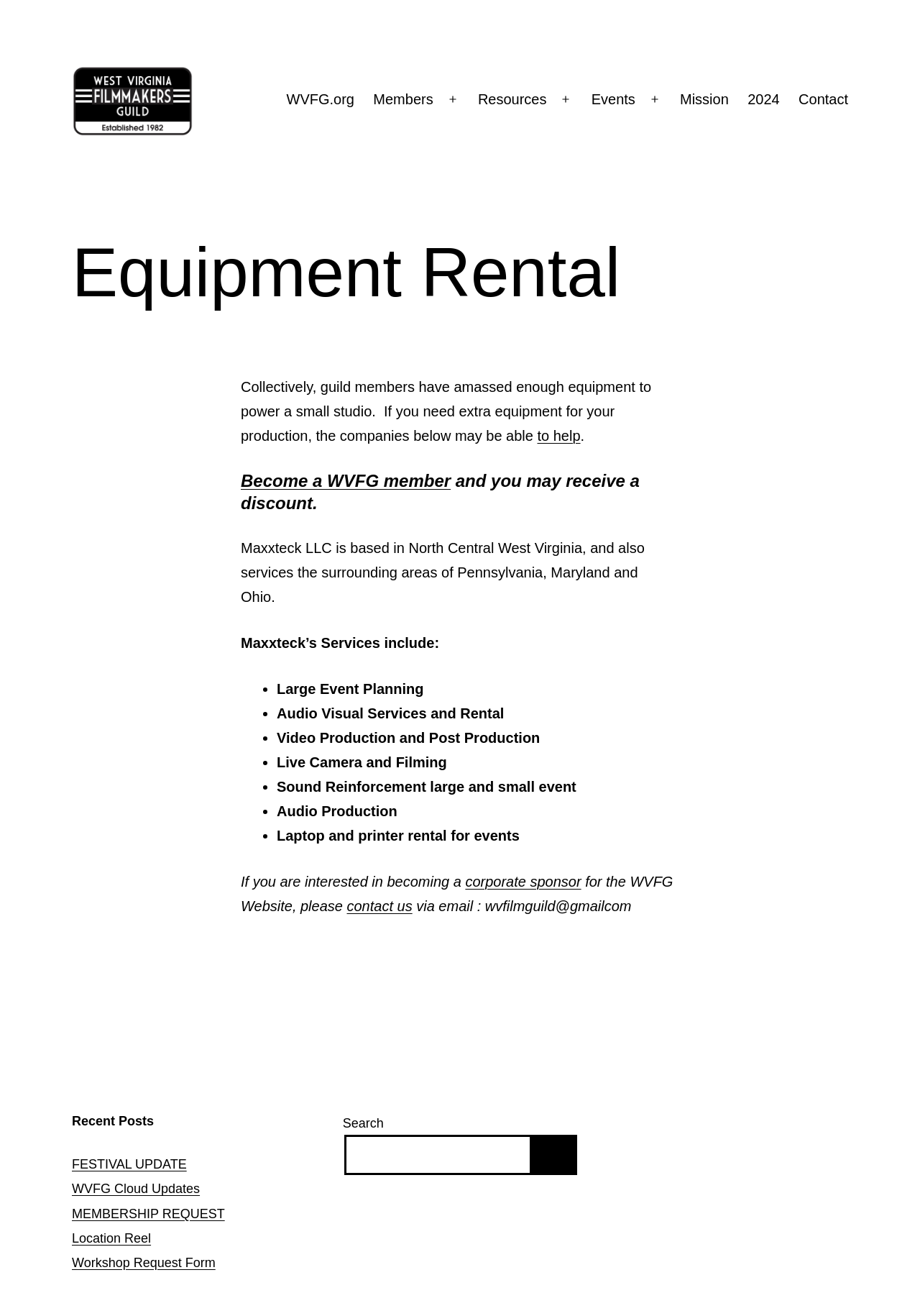Please respond to the question using a single word or phrase:
How can one become a corporate sponsor for the WVFG Website?

Contact us via email